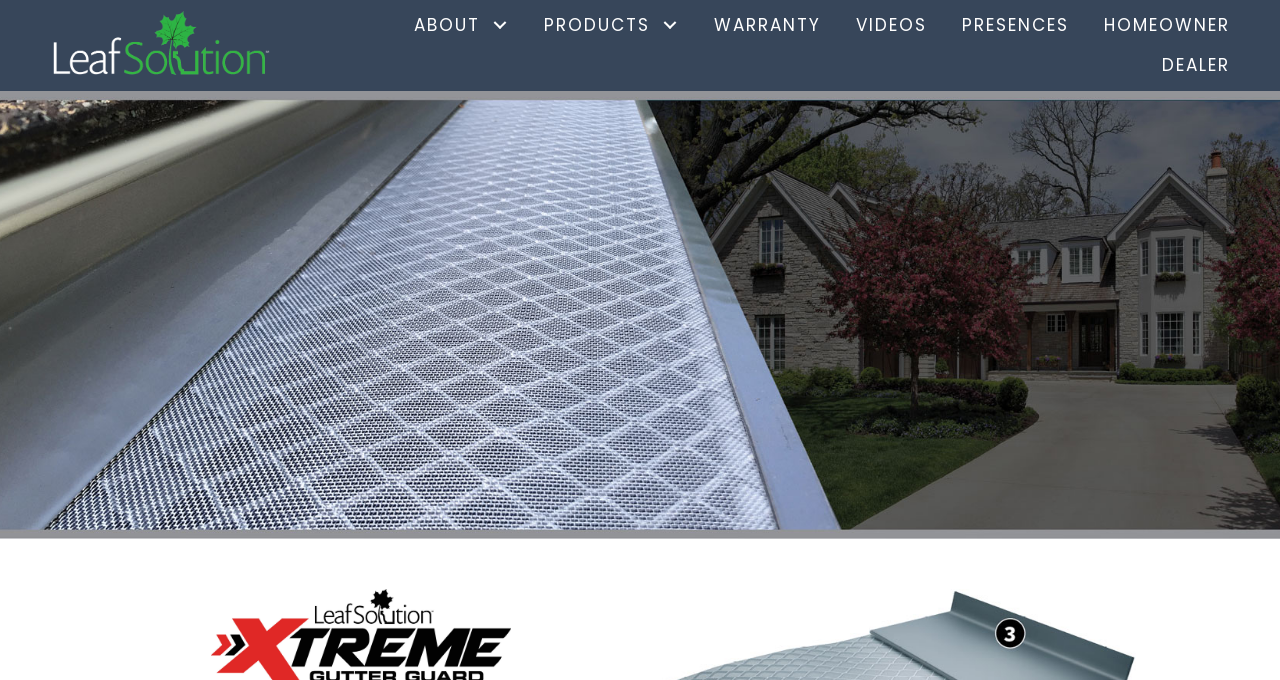Could you indicate the bounding box coordinates of the region to click in order to complete this instruction: "Search our store".

None